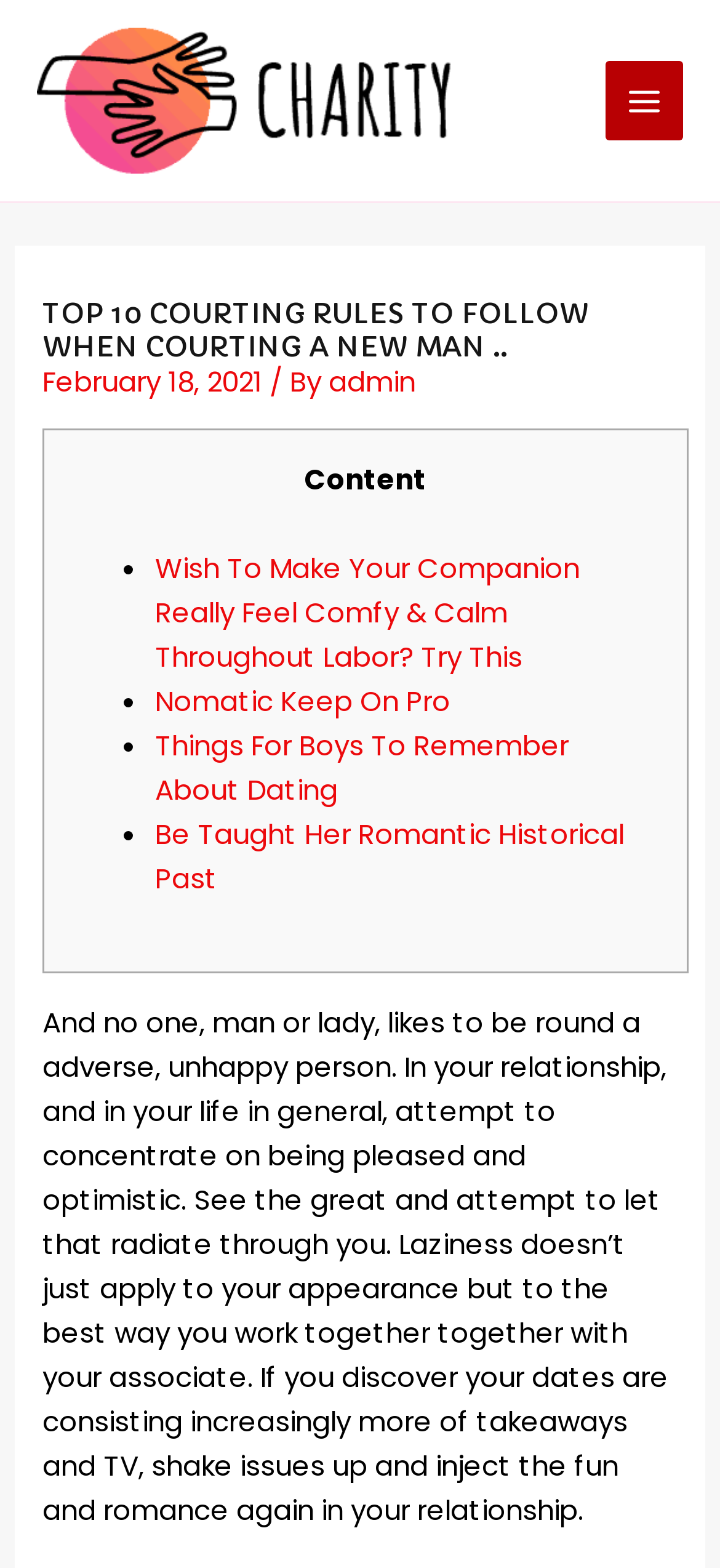Determine the bounding box coordinates of the UI element described below. Use the format (top-left x, top-left y, bottom-right x, bottom-right y) with floating point numbers between 0 and 1: Nomatic Keep On Pro

[0.216, 0.435, 0.626, 0.46]